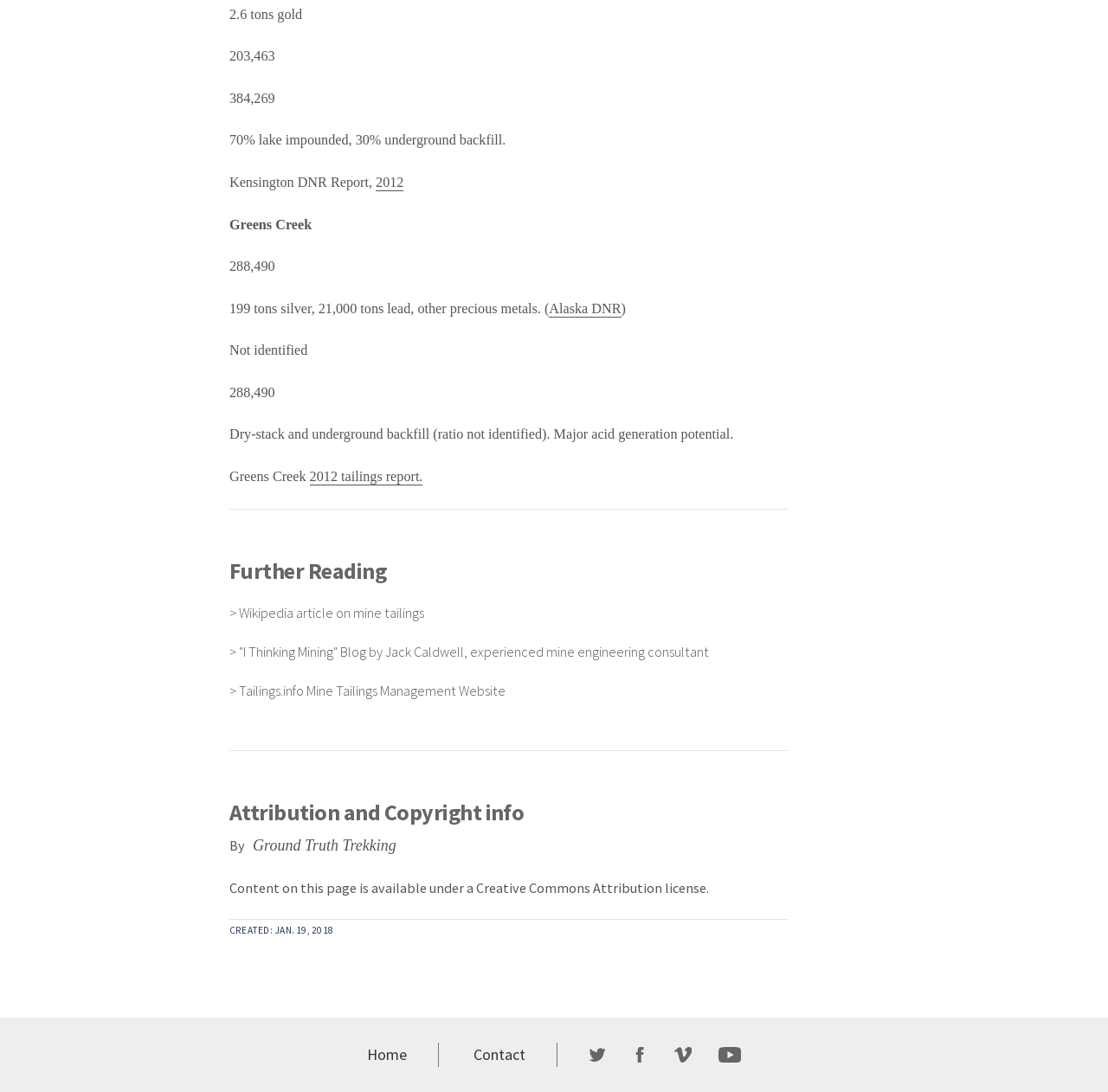What is the amount of gold in tons?
Look at the image and respond to the question as thoroughly as possible.

The answer can be found in the StaticText element with the text '2.6 tons gold' at the top of the webpage.